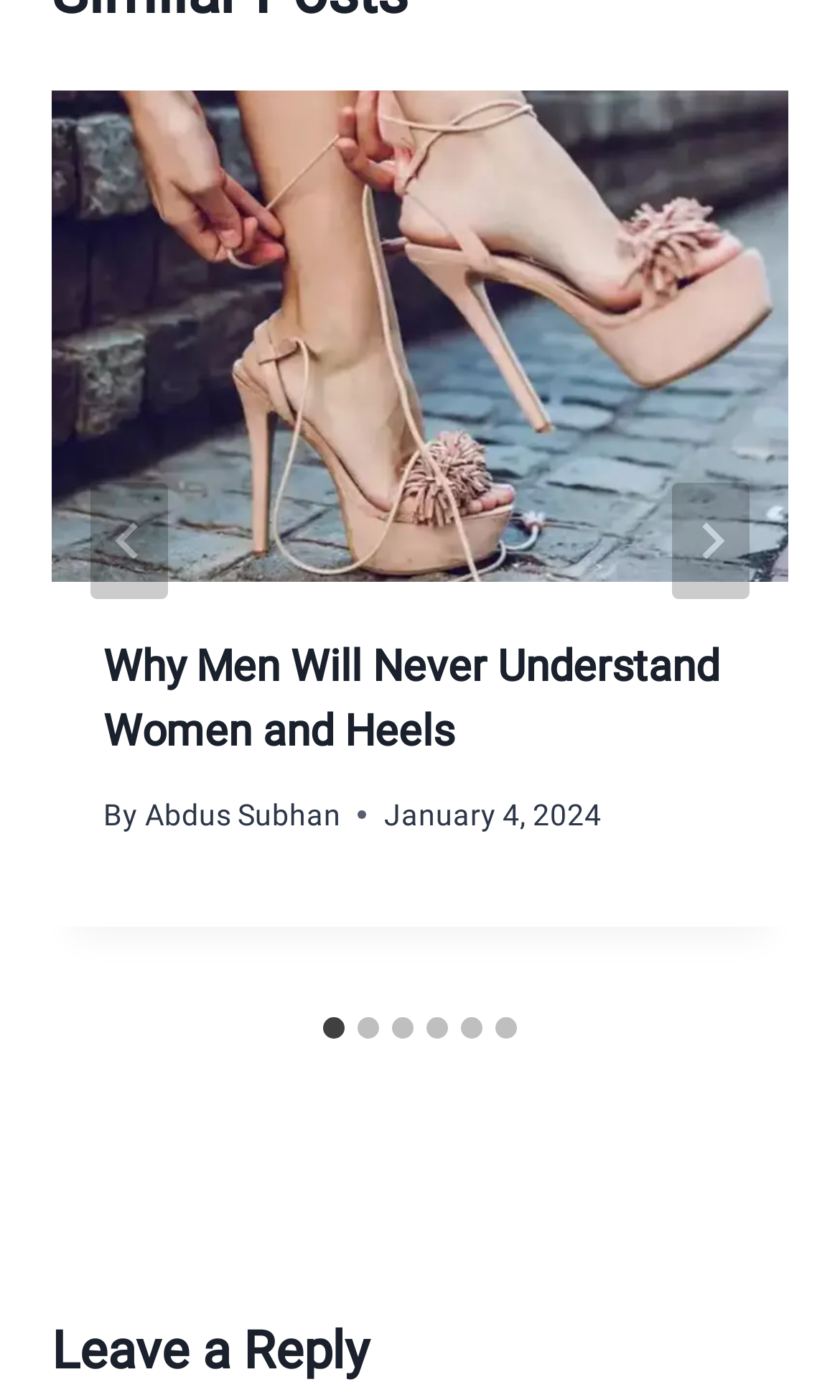Please identify the bounding box coordinates of the clickable region that I should interact with to perform the following instruction: "Leave a reply". The coordinates should be expressed as four float numbers between 0 and 1, i.e., [left, top, right, bottom].

[0.062, 0.938, 0.938, 0.993]